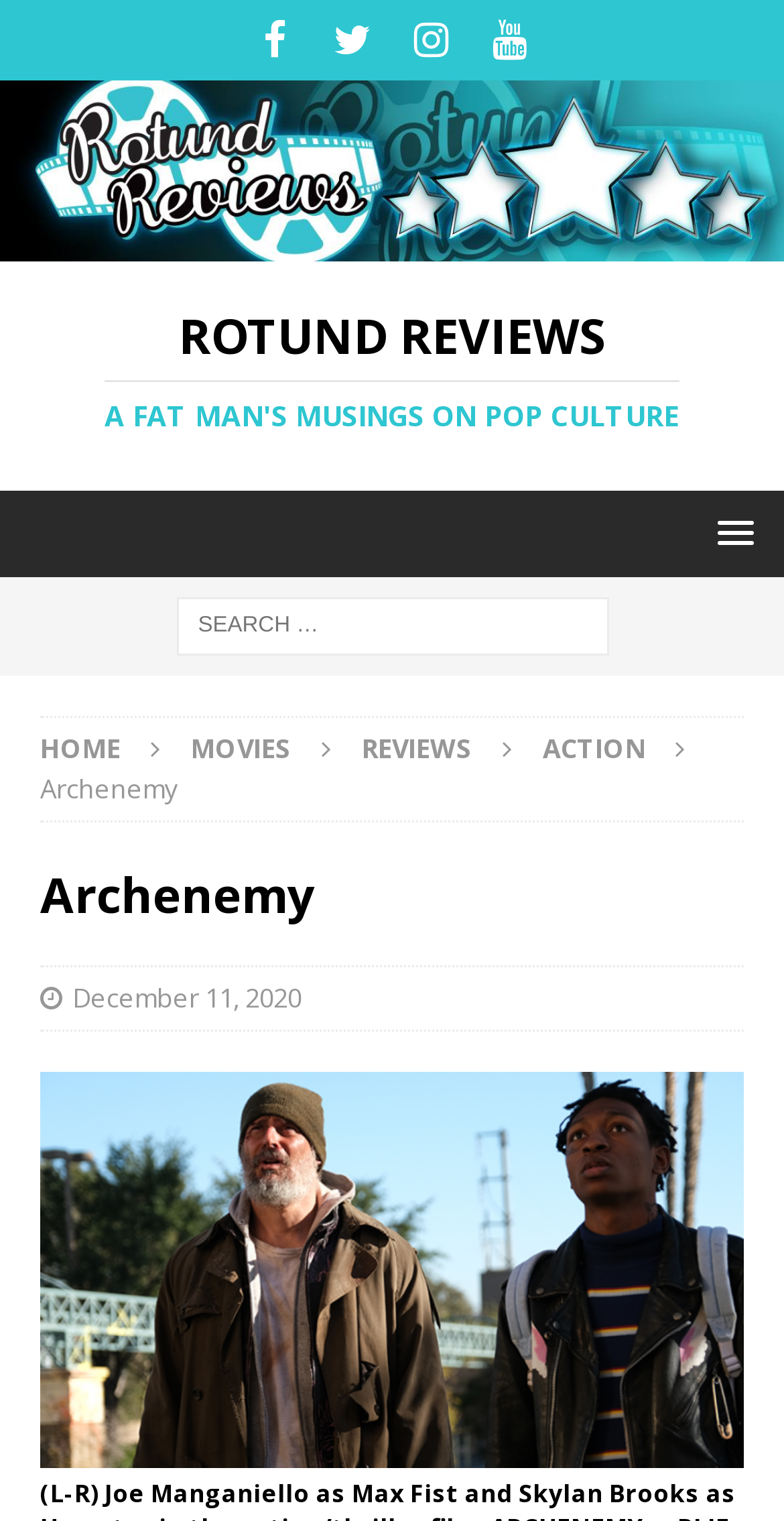Summarize the webpage with intricate details.

The webpage is a blog post titled "Archenemy" on the website "Rotund Reviews". At the top left corner, there are four social media links: Facebook, Twitter, Instagram, and YouTube. Next to them, there is a link to the website's homepage, "Rotund Reviews", accompanied by a logo image. 

Below the social media links, there is a large heading that reads "ROTUND REVIEWS A FAT MAN'S MUSINGS ON POP CULTURE". The heading is divided into two lines, with "ROTUND REVIEWS" on the first line and "A FAT MAN'S MUSINGS ON POP CULTURE" on the second line.

On the right side of the page, there is a menu link with a popup. Below it, there is a search bar with a searchbox labeled "Search for:". 

The main navigation menu is located below the search bar, with links to "HOME", "MOVIES", "REVIEWS", and "ACTION". 

The main content of the page starts with a heading "Archenemy" followed by a subheading "December 11, 2020". The blog post itself is not explicitly described in the accessibility tree, but based on the meta description, it appears to be a personal reflection on the writer's frustration with movies. The post is accompanied by an image that takes up most of the page's width.